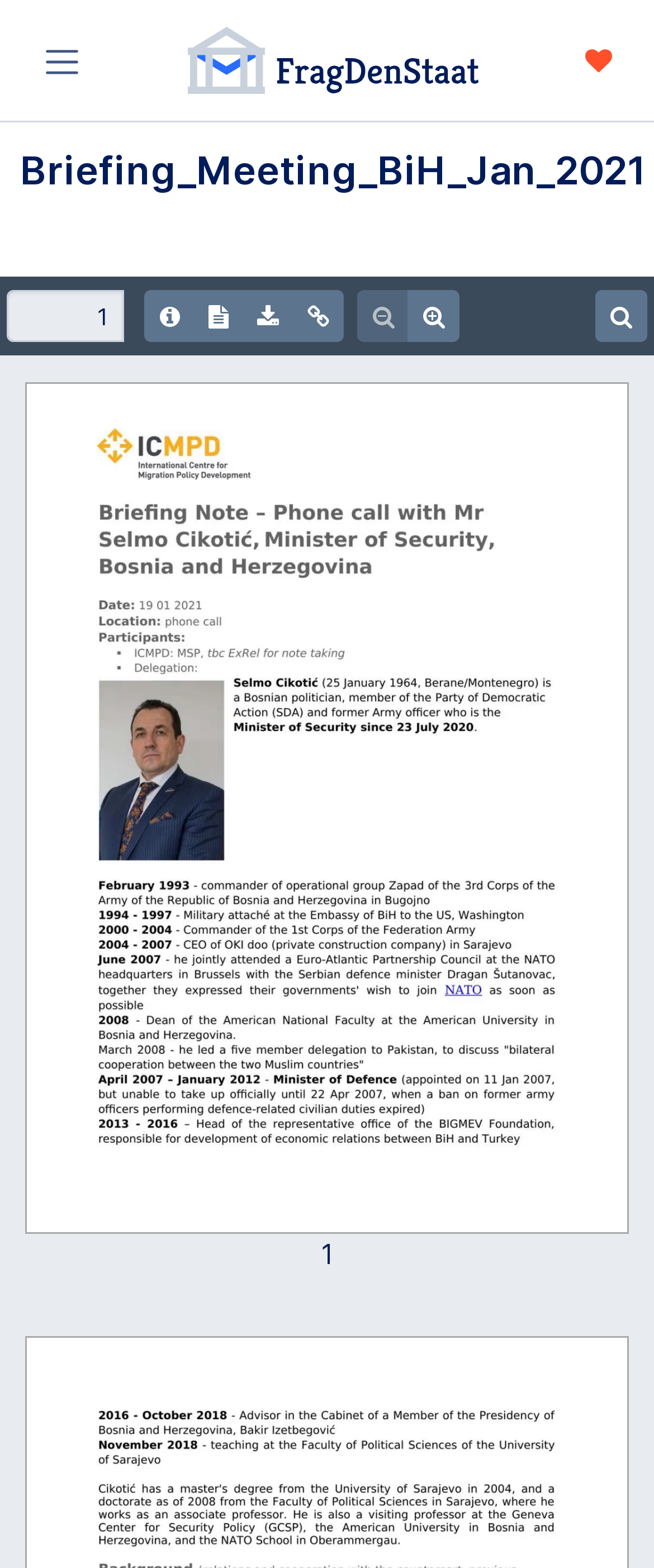Find the bounding box coordinates for the area you need to click to carry out the instruction: "View document details". The coordinates should be four float numbers between 0 and 1, indicated as [left, top, right, bottom].

[0.221, 0.185, 0.298, 0.218]